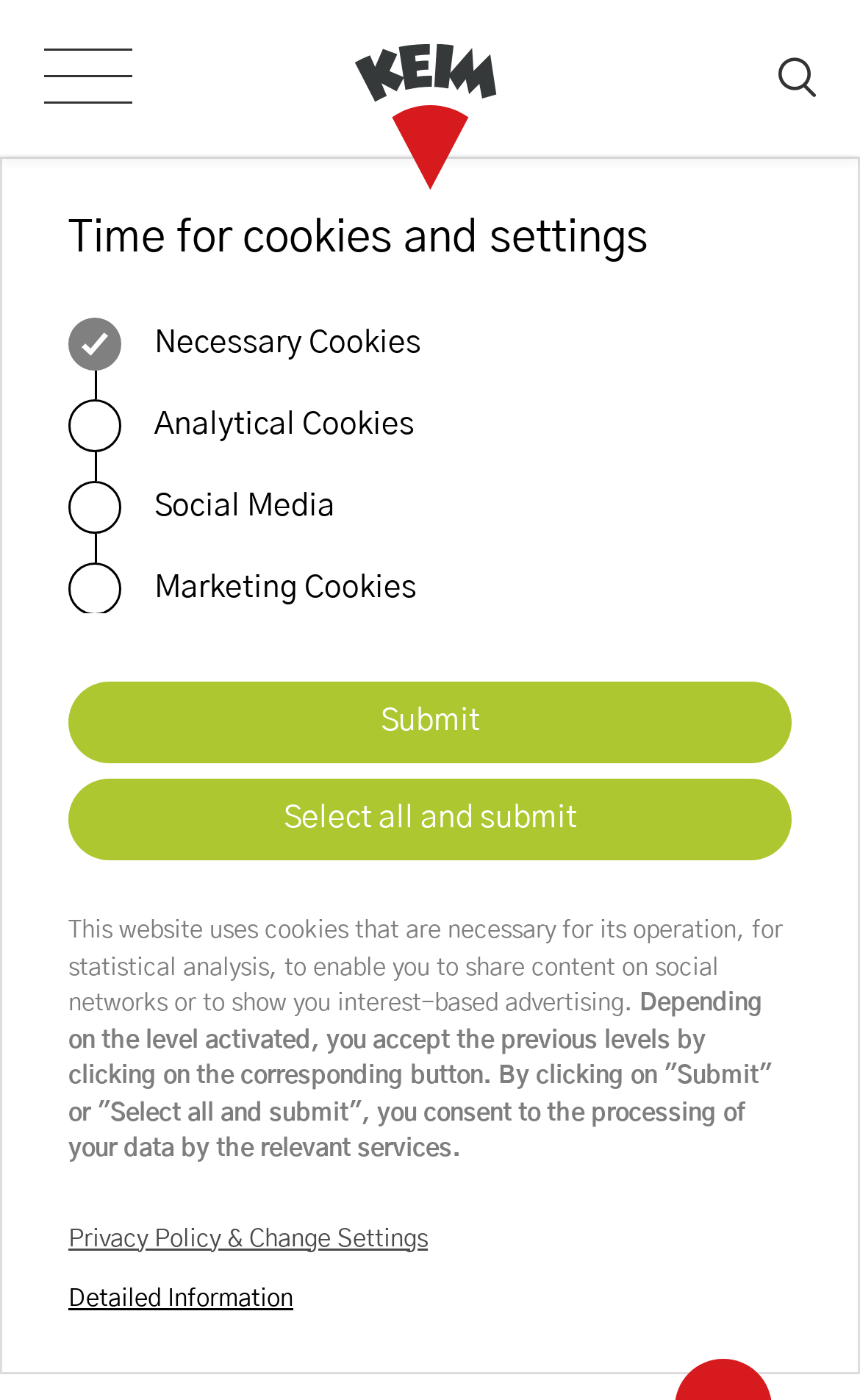By analyzing the image, answer the following question with a detailed response: What is the name of the company?

I found the company name by looking at the image and link at the top left corner of the webpage, which says 'Keim Farben GmbH'.